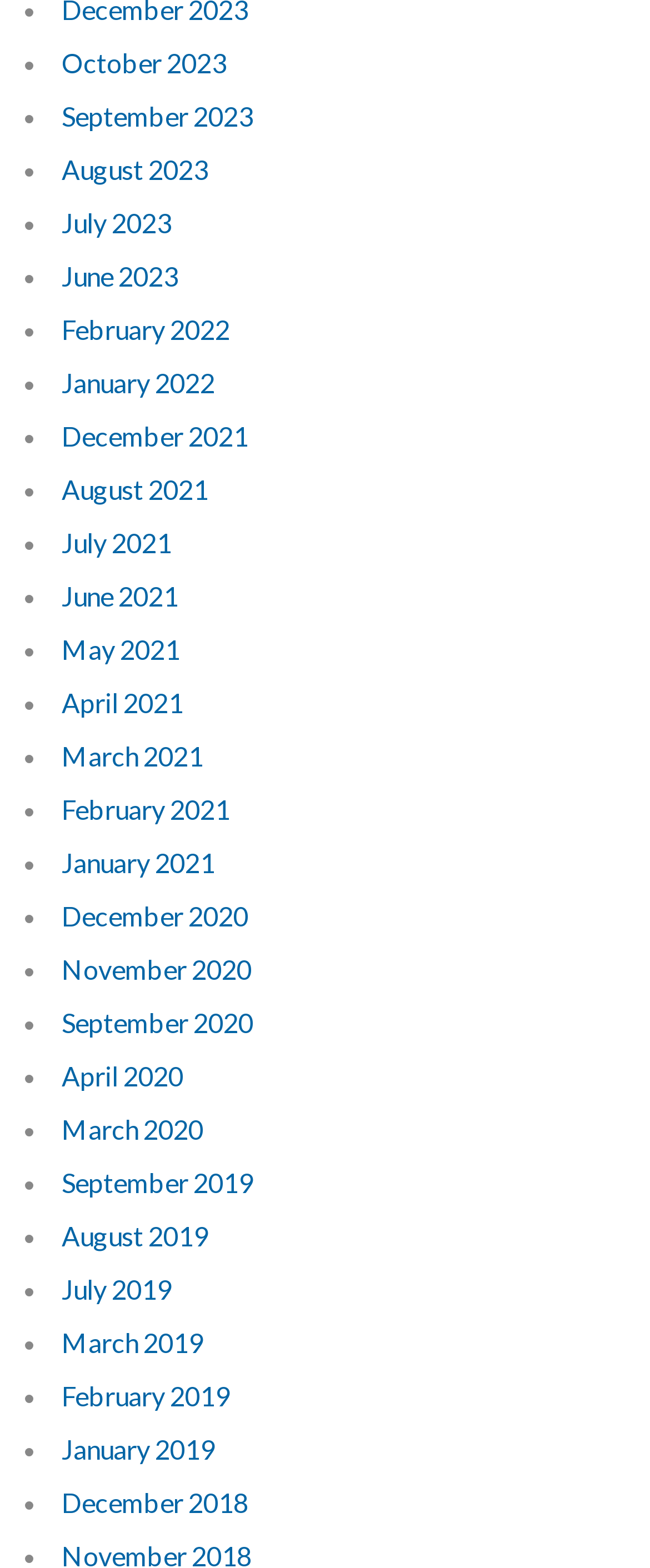How many years are represented in the list?
Please provide a single word or phrase as the answer based on the screenshot.

5